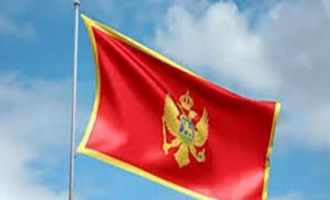Elaborate on the contents of the image in a comprehensive manner.

The image features the national flag of Montenegro, characterized by its striking red background and golden border. At the center of the flag, the emblem displays a two-headed eagle, which symbolizes sovereignty and the historical significance of the country. This symbol is adorned with a golden crown above it, adding to the regal appearance of the flag. The clear blue sky in the background enhances the vibrant colors of the flag, representing Montenegrin pride and identity. This visual representation is part of an article related to an interview with the Honorary Consul of Montenegro in Armenia, highlighting the nation's diplomatic presence and cultural exchanges.